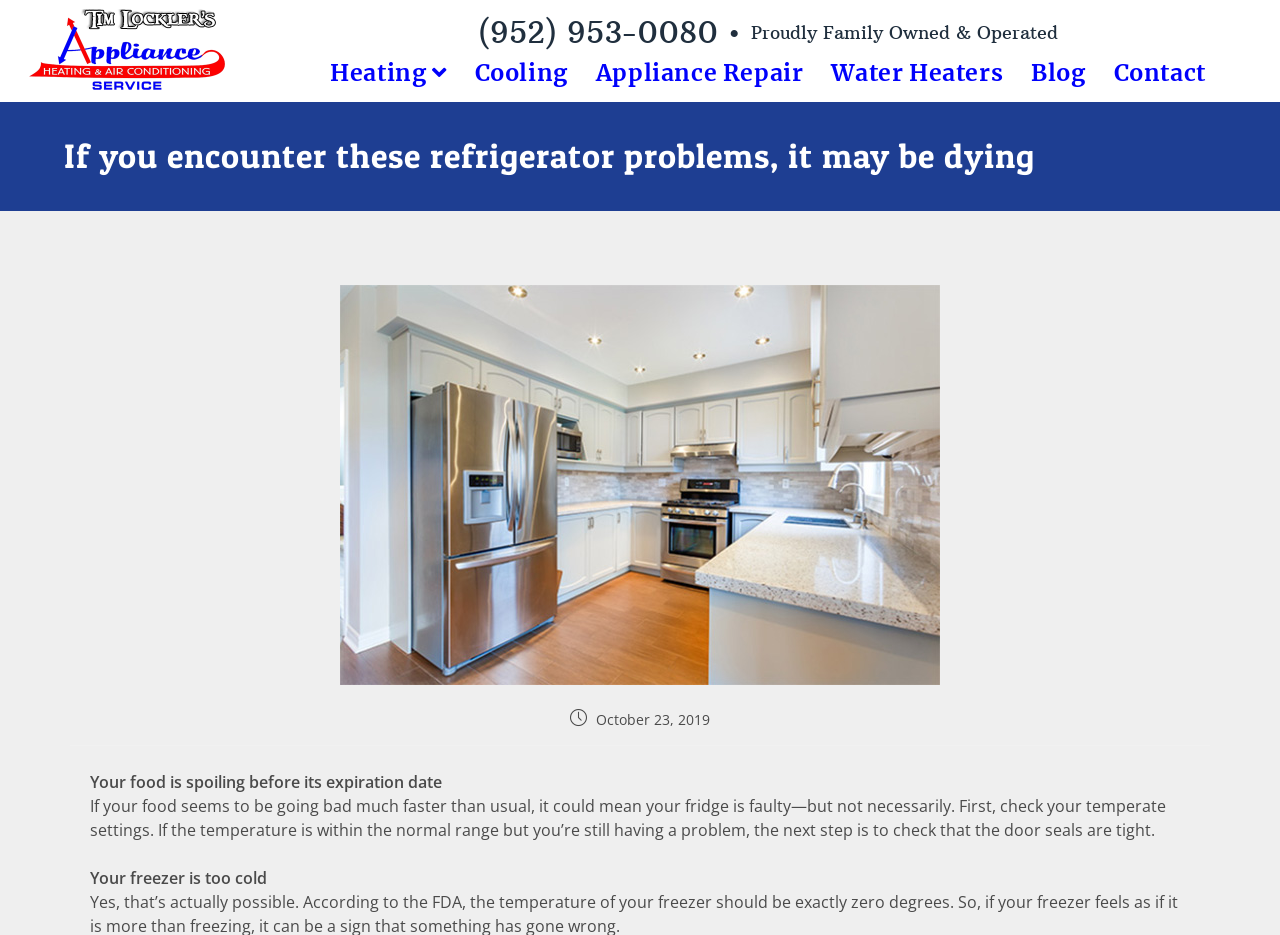Identify the bounding box of the HTML element described as: "Water Heaters".

[0.639, 0.056, 0.795, 0.098]